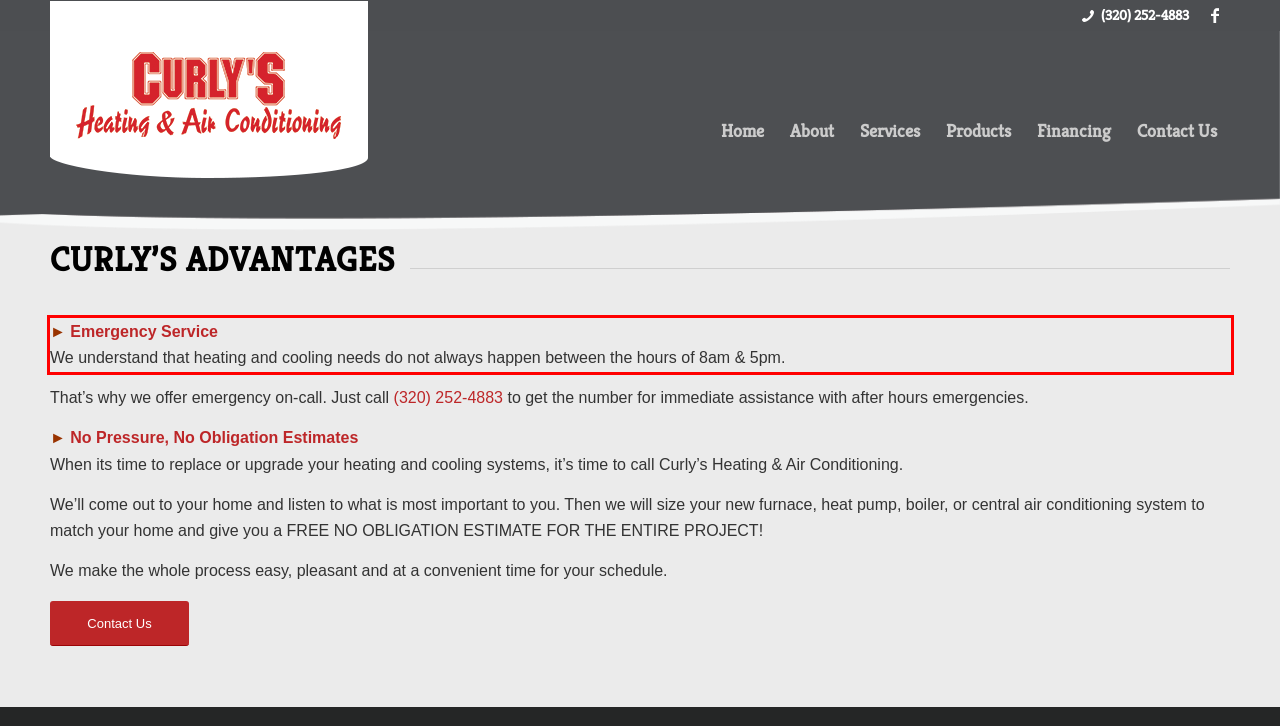Please extract the text content from the UI element enclosed by the red rectangle in the screenshot.

► Emergency Service We understand that heating and cooling needs do not always happen between the hours of 8am & 5pm.